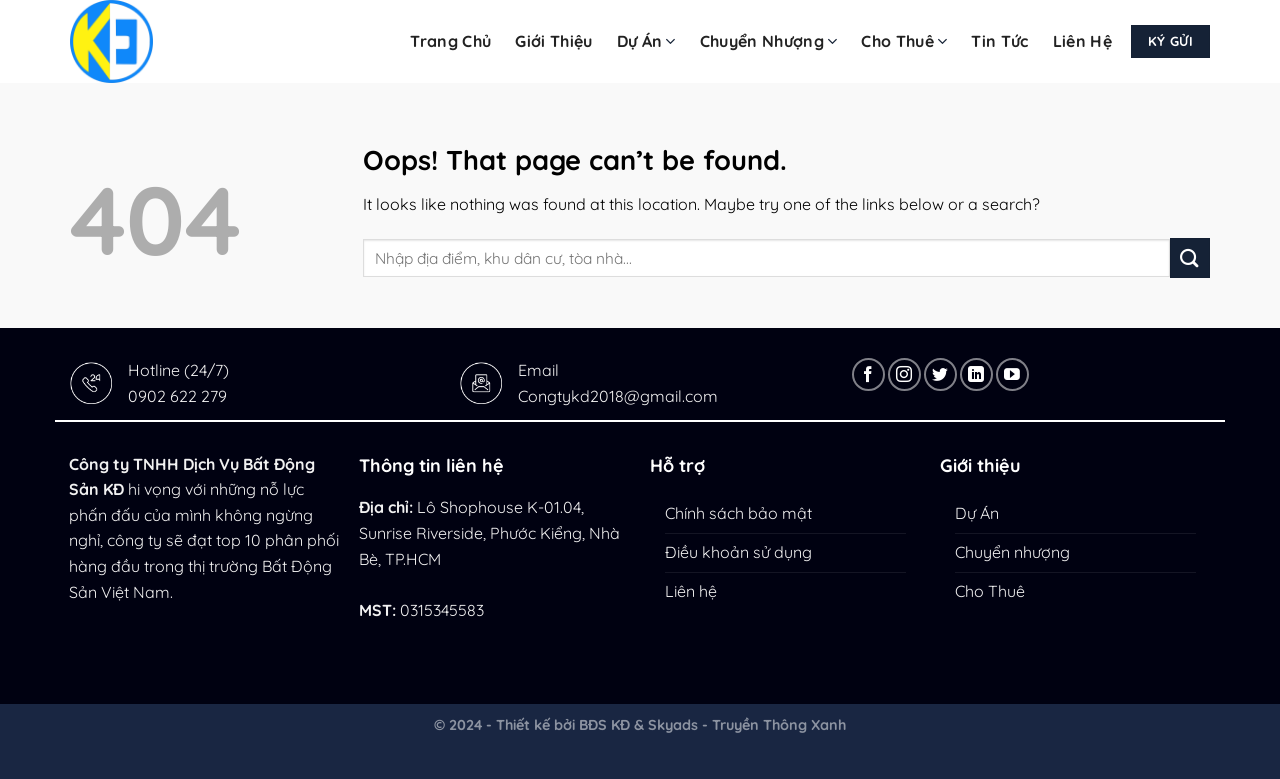Determine the bounding box coordinates for the element that should be clicked to follow this instruction: "Follow on Facebook". The coordinates should be given as four float numbers between 0 and 1, in the format [left, top, right, bottom].

[0.665, 0.46, 0.691, 0.502]